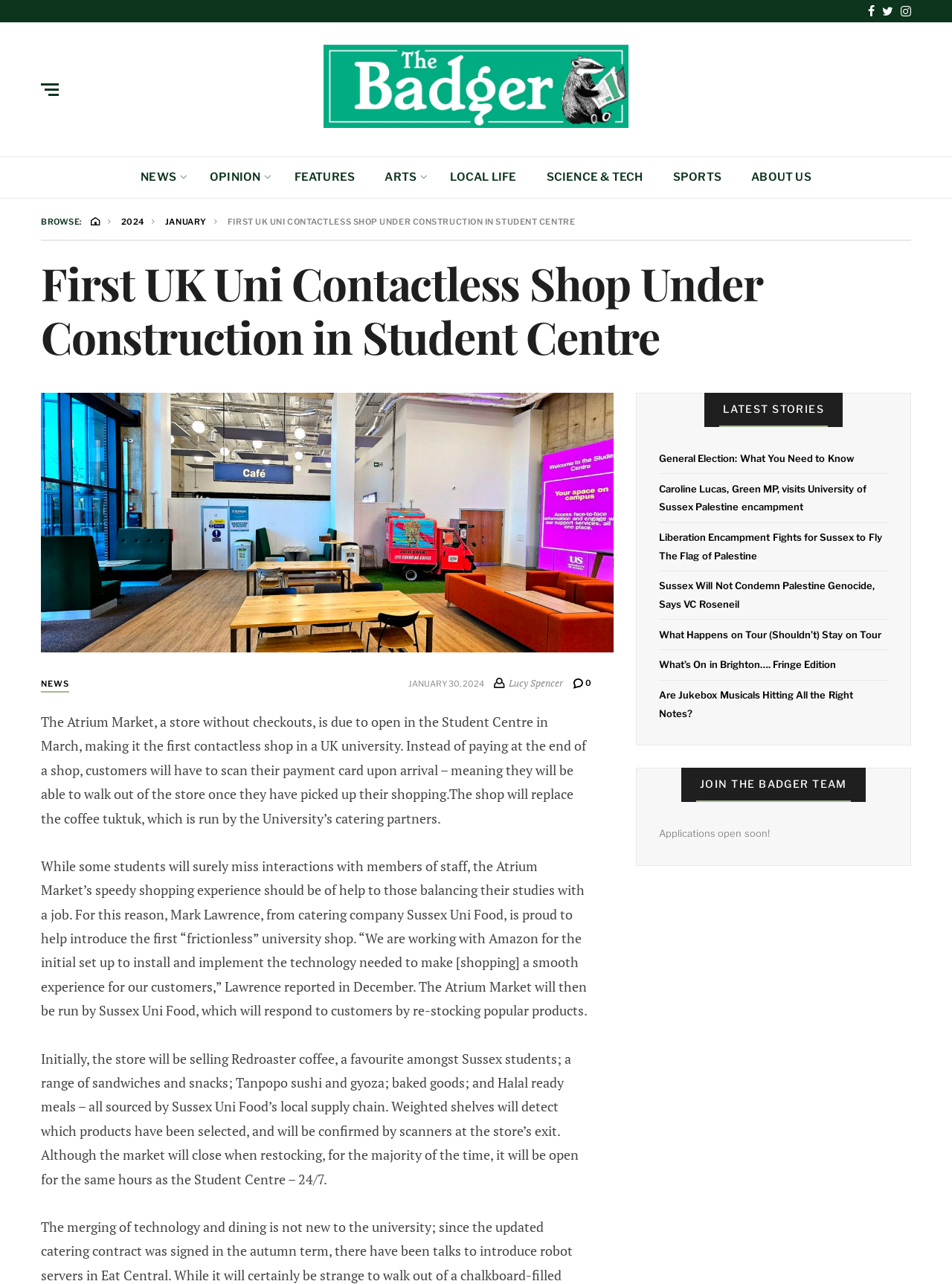Select the bounding box coordinates of the element I need to click to carry out the following instruction: "Check out the latest stories".

[0.74, 0.306, 0.885, 0.333]